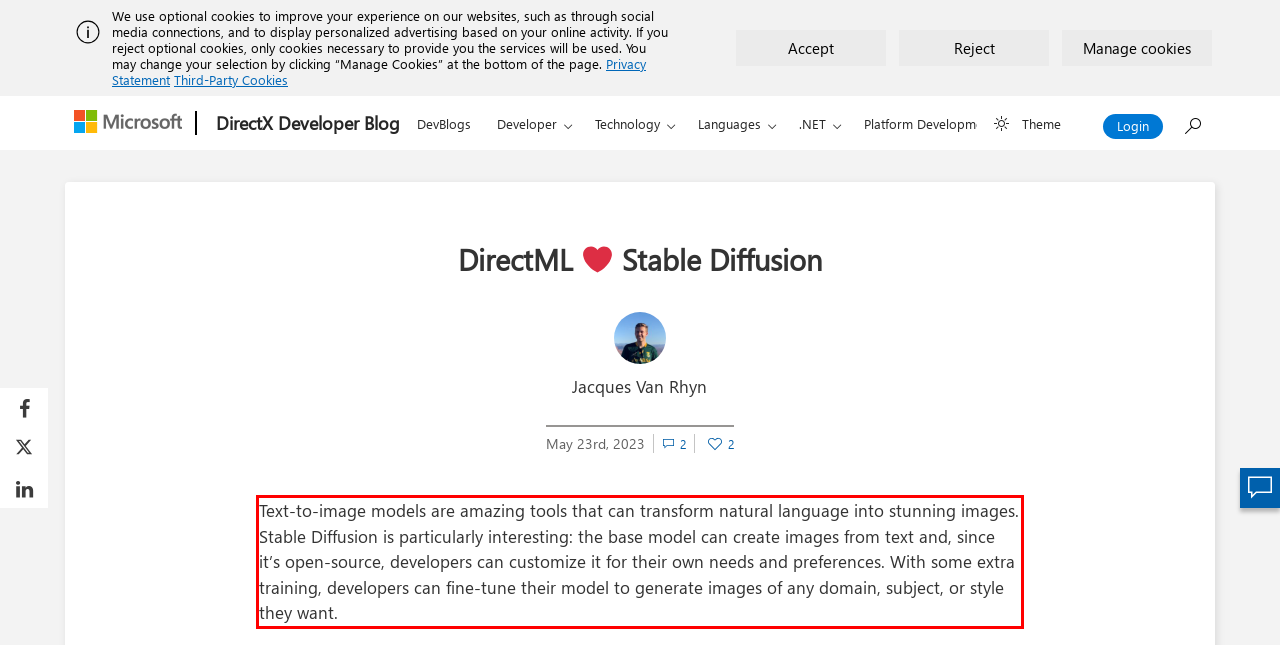Please identify and extract the text content from the UI element encased in a red bounding box on the provided webpage screenshot.

Text-to-image models are amazing tools that can transform natural language into stunning images. Stable Diffusion is particularly interesting: the base model can create images from text and, since it’s open-source, developers can customize it for their own needs and preferences. With some extra training, developers can fine-tune their model to generate images of any domain, subject, or style they want.